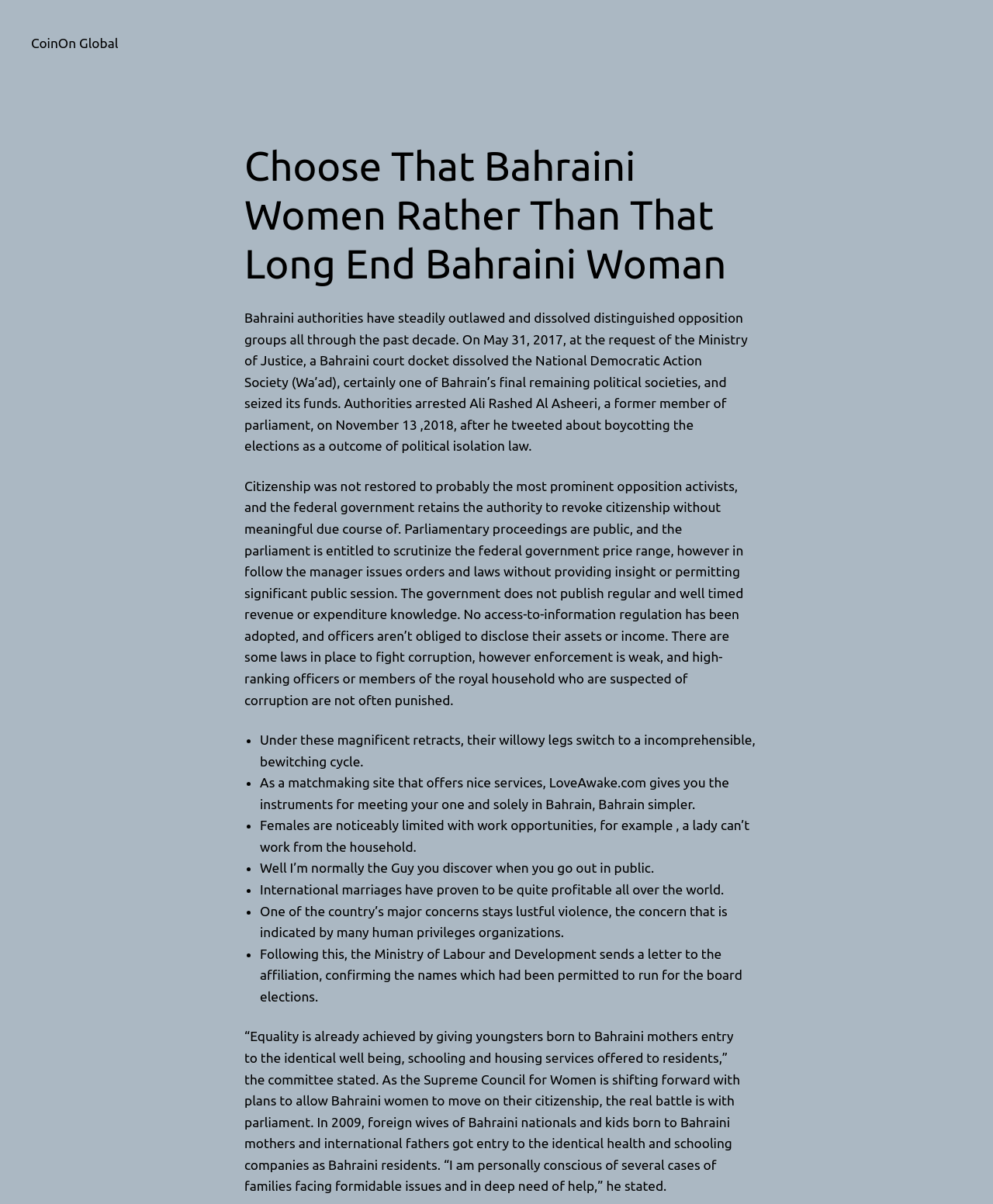Find the bounding box coordinates for the UI element whose description is: "Wix.com". The coordinates should be four float numbers between 0 and 1, in the format [left, top, right, bottom].

None